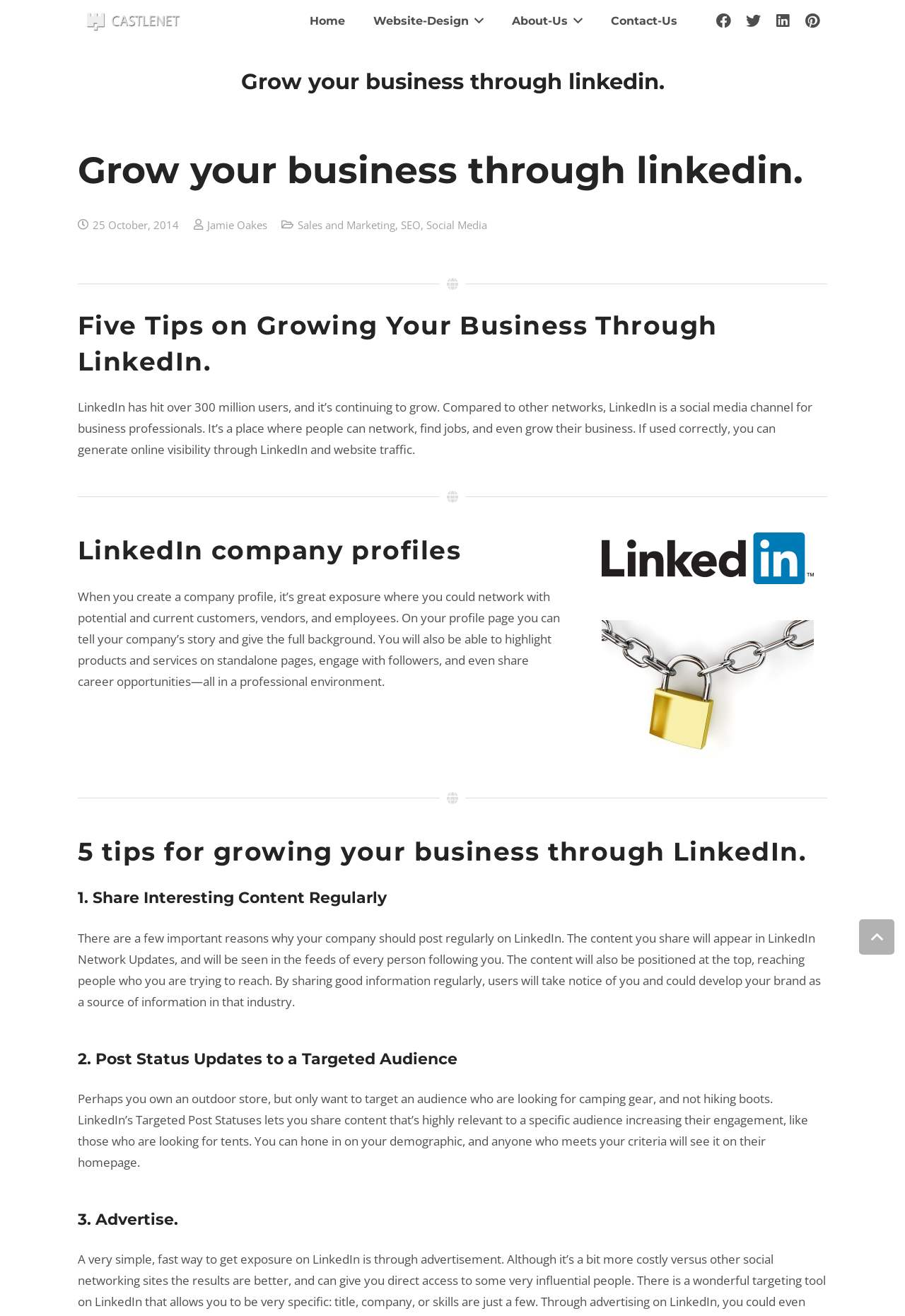Highlight the bounding box coordinates of the element you need to click to perform the following instruction: "Read the article about growing your business through LinkedIn."

[0.086, 0.234, 0.914, 0.288]